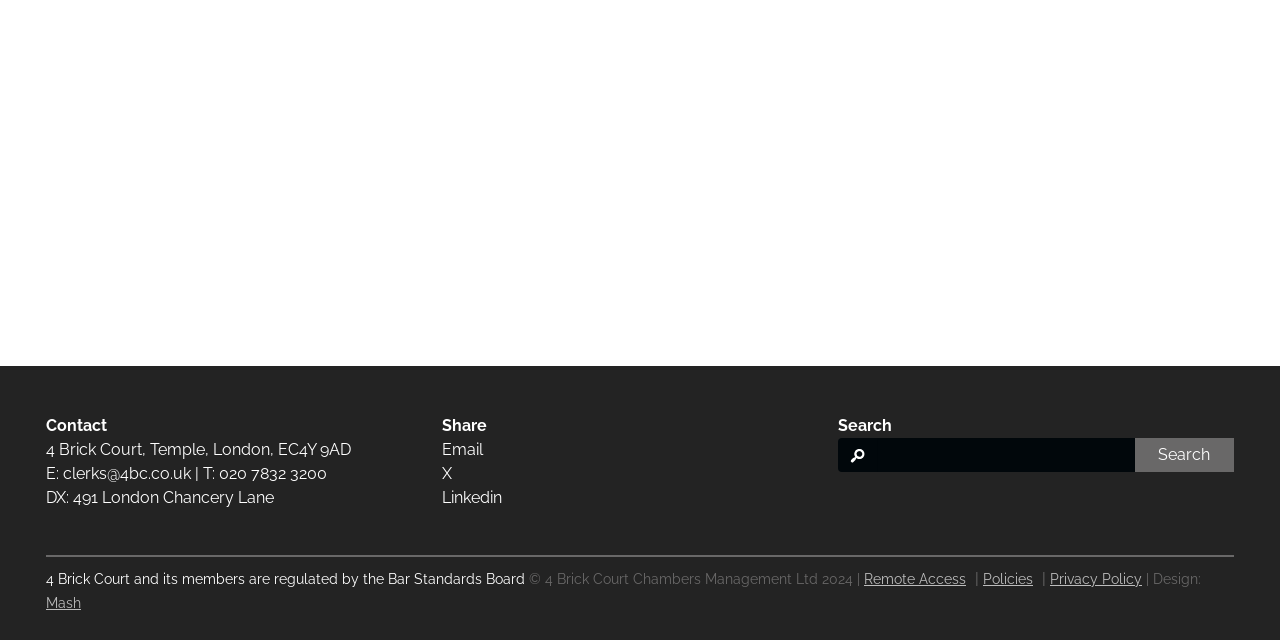Using the webpage screenshot and the element description parent_node: Search name="terms", determine the bounding box coordinates. Specify the coordinates in the format (top-left x, top-left y, bottom-right x, bottom-right y) with values ranging from 0 to 1.

[0.685, 0.684, 0.887, 0.738]